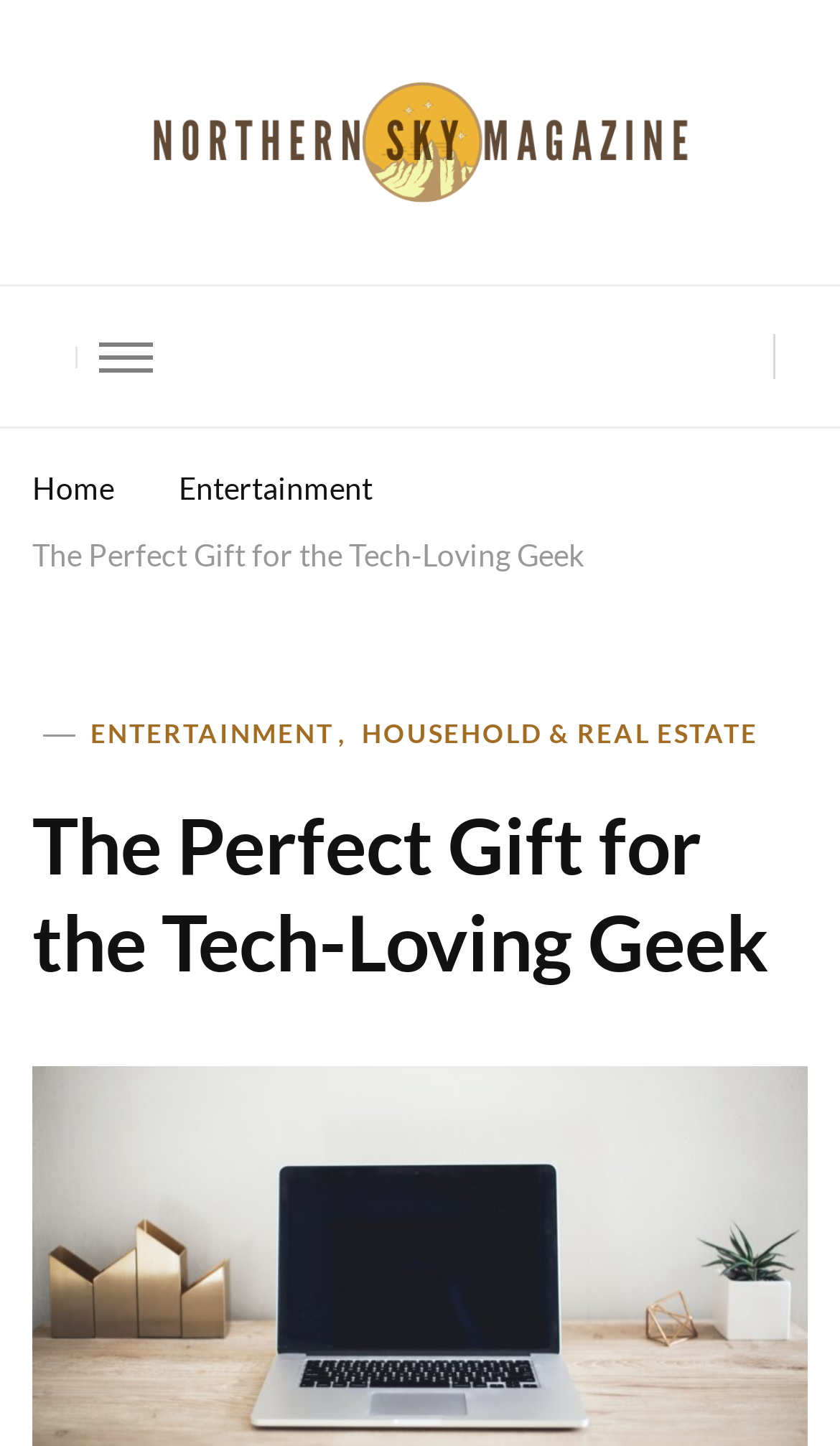How many navigation links are there at the top of the webpage?
Using the image, give a concise answer in the form of a single word or short phrase.

3